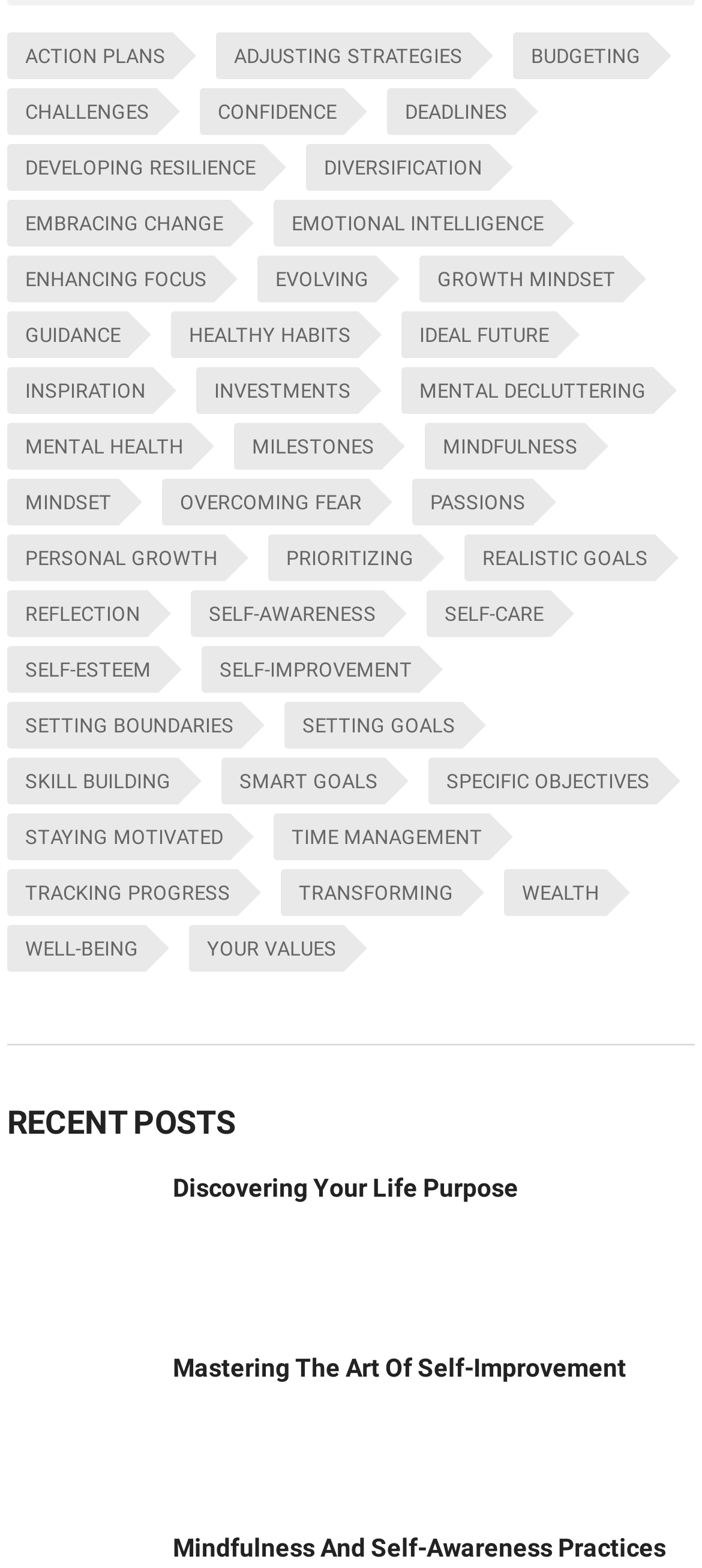Could you highlight the region that needs to be clicked to execute the instruction: "Discover Mindfulness"?

[0.605, 0.27, 0.833, 0.3]